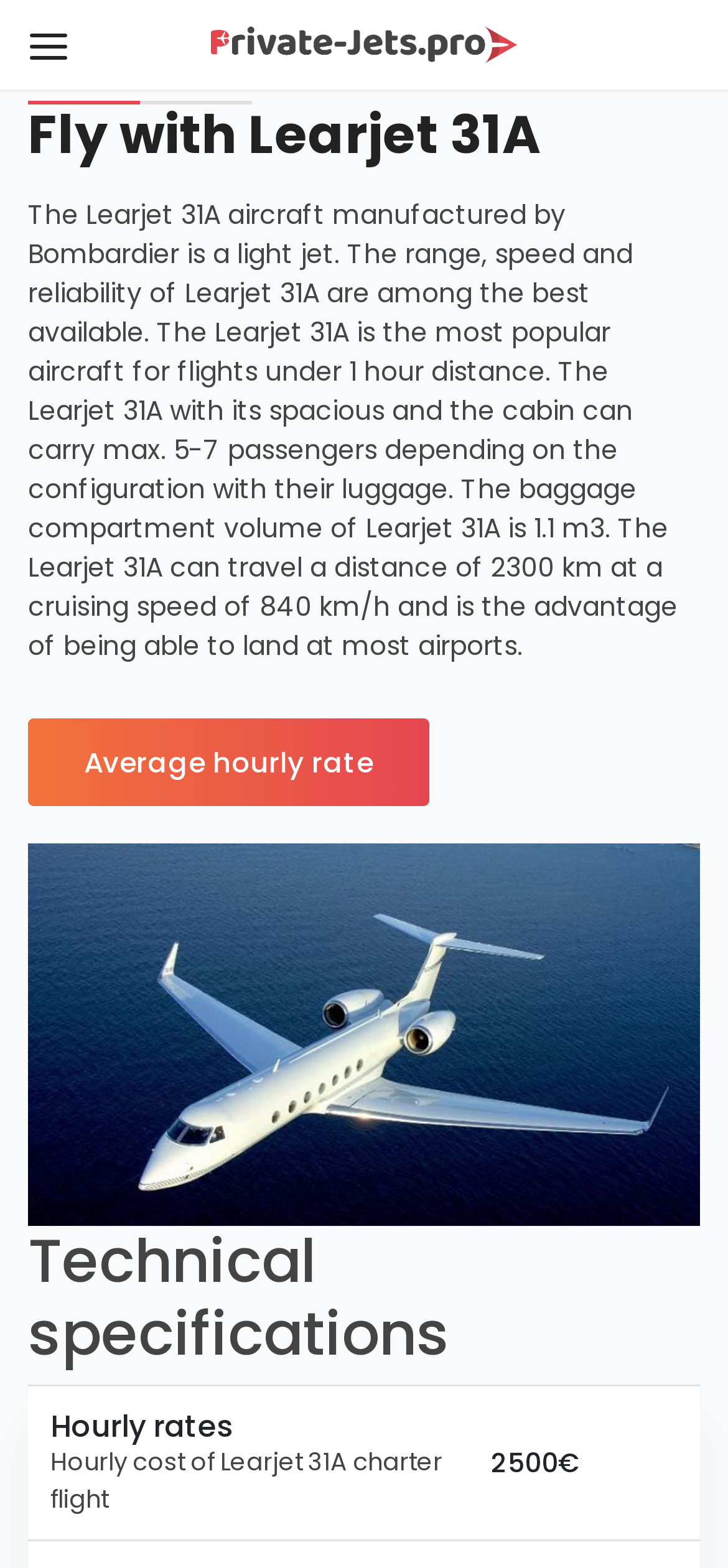Please answer the following question using a single word or phrase: 
What is the cruising speed of the Learjet 31A?

840 km/h